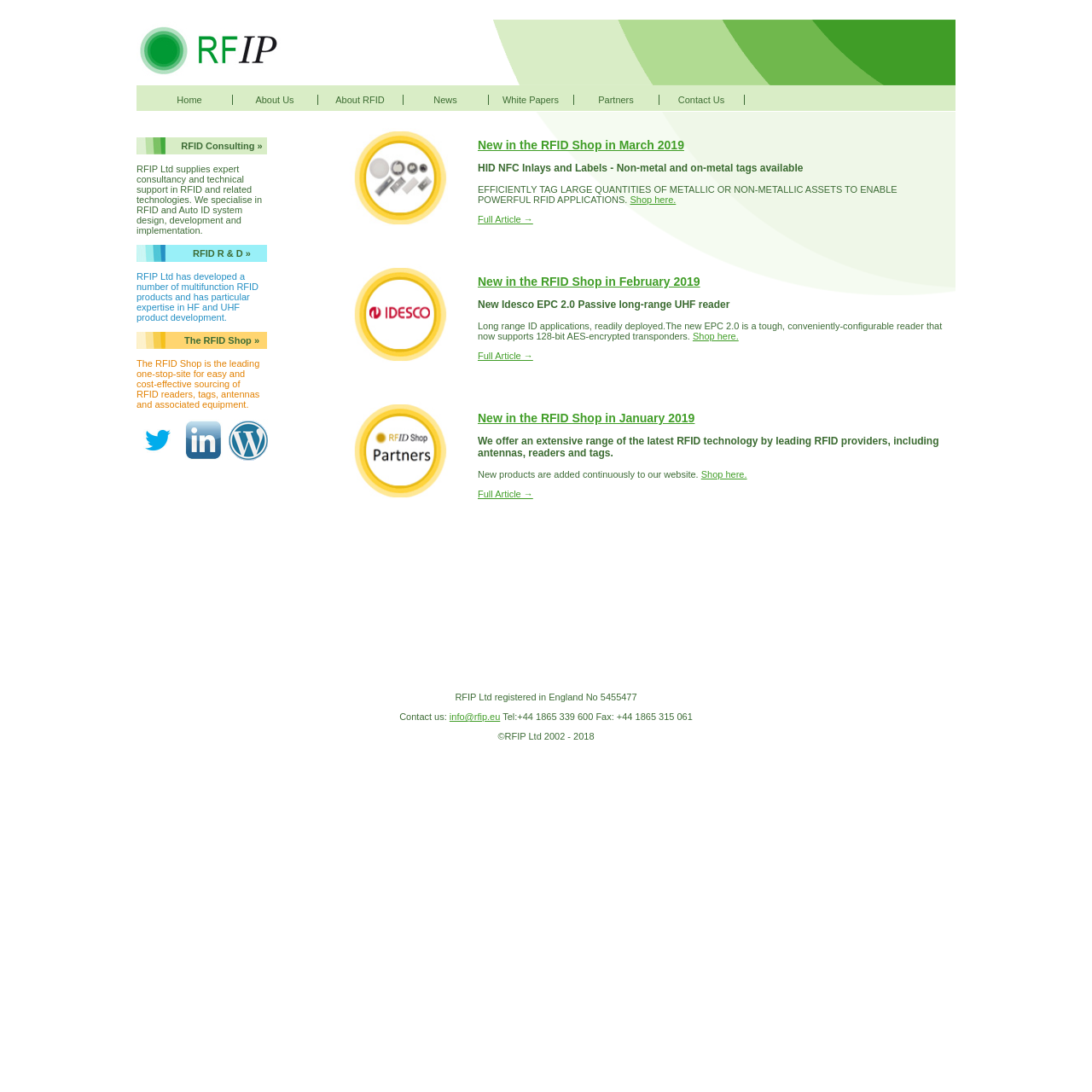How can users contact RFIP Ltd?
Provide a thorough and detailed answer to the question.

The webpage provides contact information, including an email address (info@rfip.eu) and phone numbers (Tel:+44 1865 339 600 Fax: +44 1865 315 061), indicating that users can contact RFIP Ltd through these means.